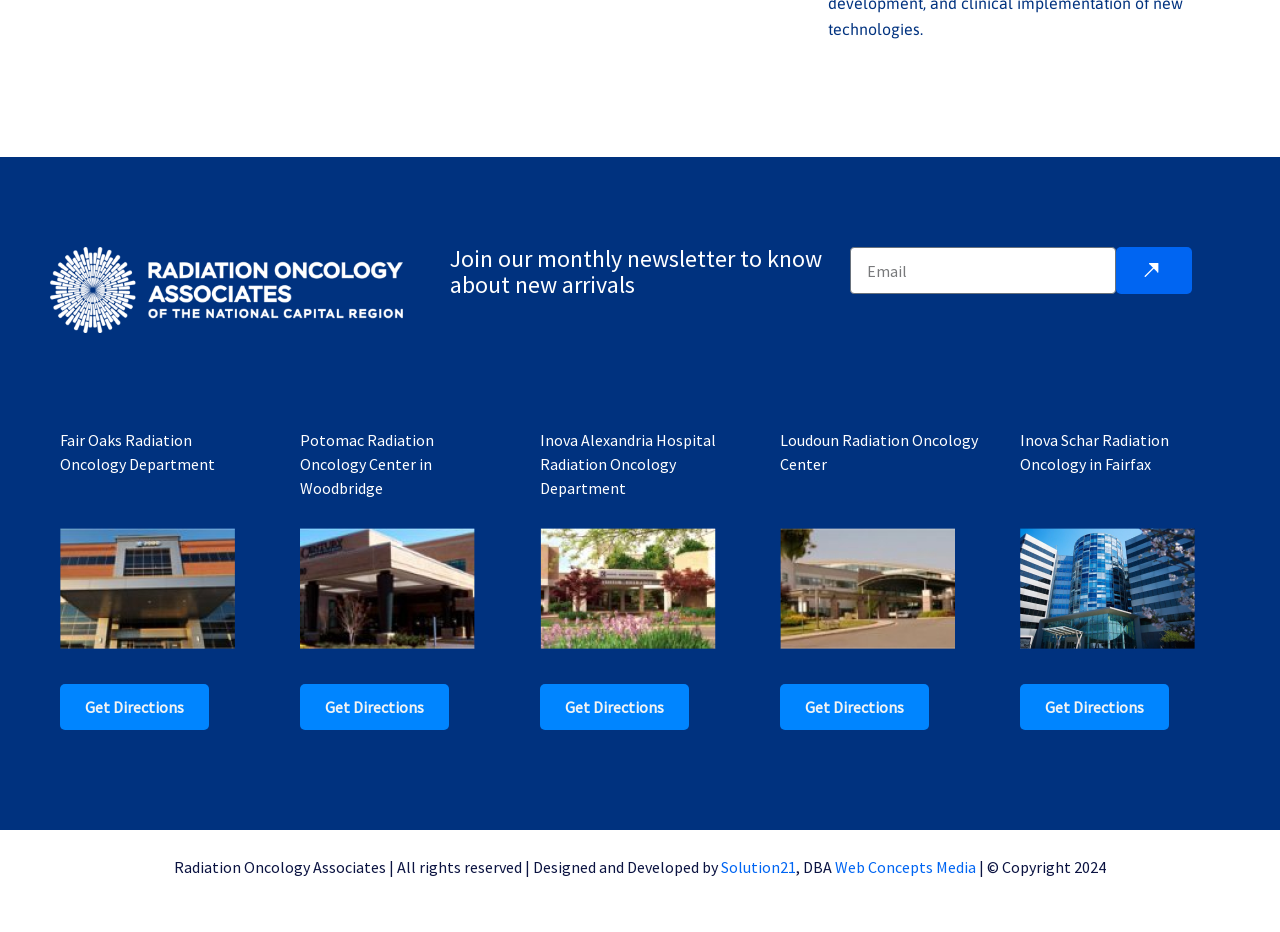Identify the bounding box coordinates of the section that should be clicked to achieve the task described: "Submit email address".

[0.872, 0.265, 0.931, 0.316]